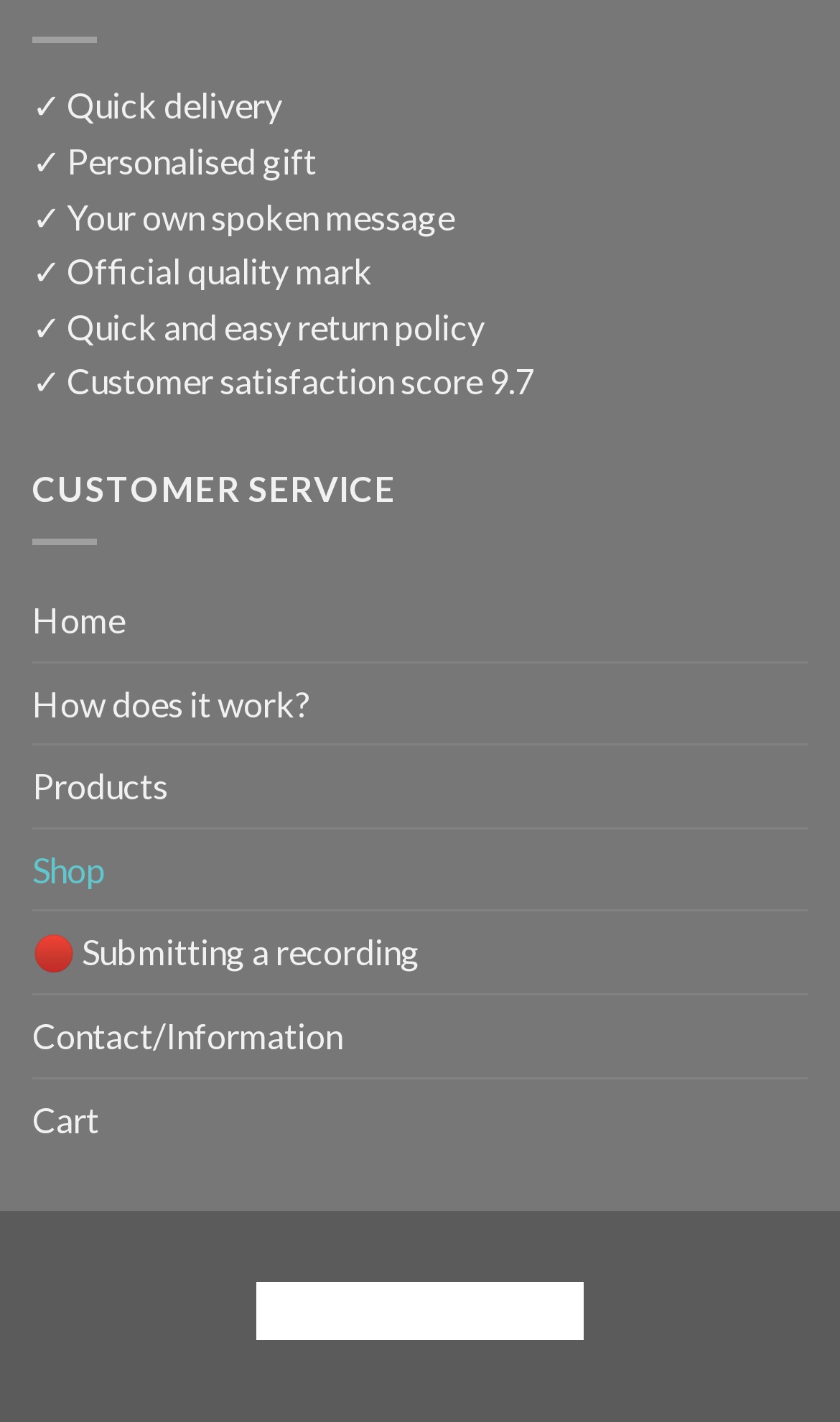Provide the bounding box coordinates of the UI element that matches the description: "alt="German"".

[0.5, 0.902, 0.597, 0.943]